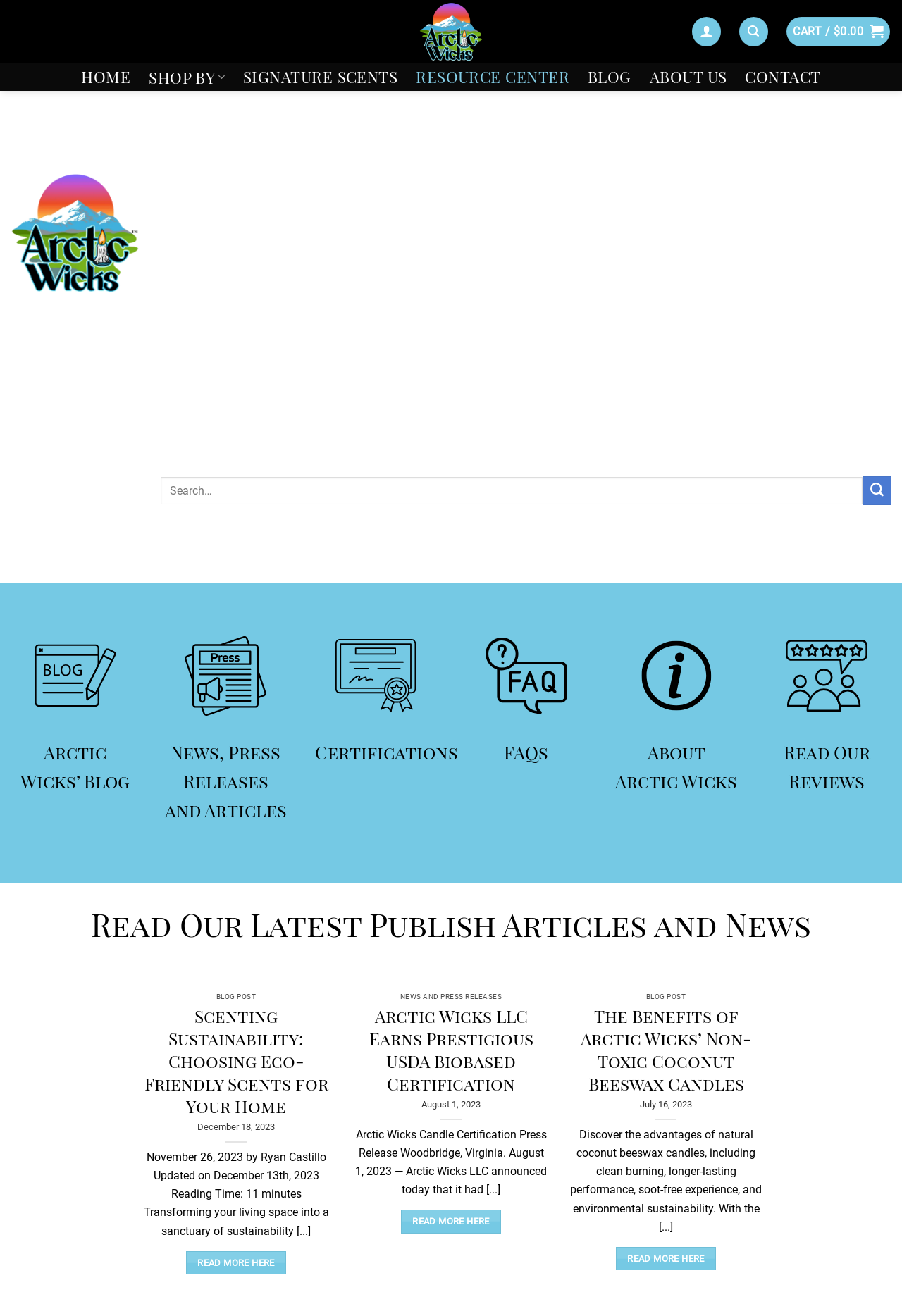From the given element description: "Contact", find the bounding box for the UI element. Provide the coordinates as four float numbers between 0 and 1, in the order [left, top, right, bottom].

[0.826, 0.049, 0.91, 0.068]